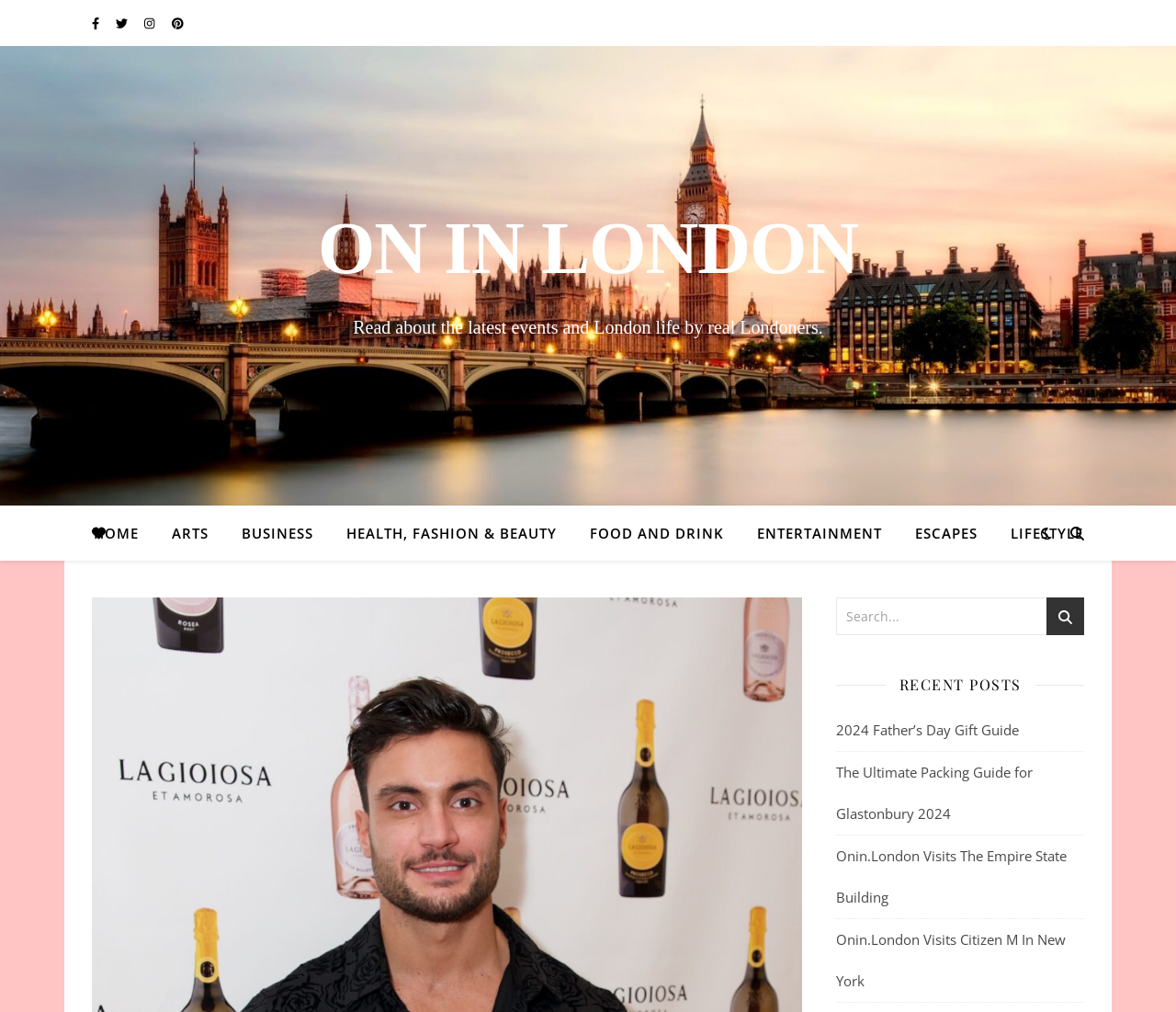Please identify the webpage's heading and generate its text content.

LET IT PROSECCO! 